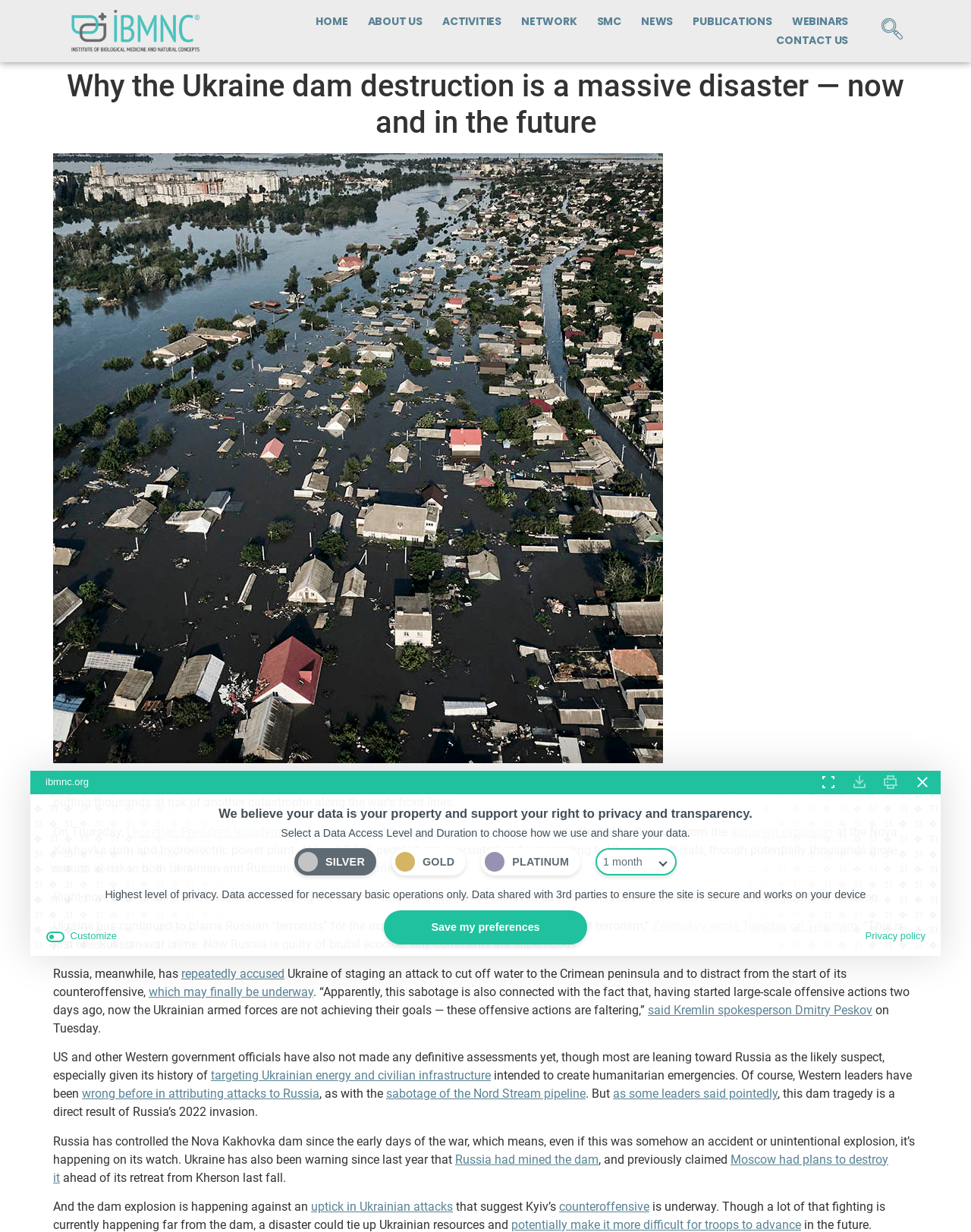Please determine the bounding box coordinates of the element to click in order to execute the following instruction: "Click the Save my preferences button". The coordinates should be four float numbers between 0 and 1, specified as [left, top, right, bottom].

[0.396, 0.739, 0.604, 0.767]